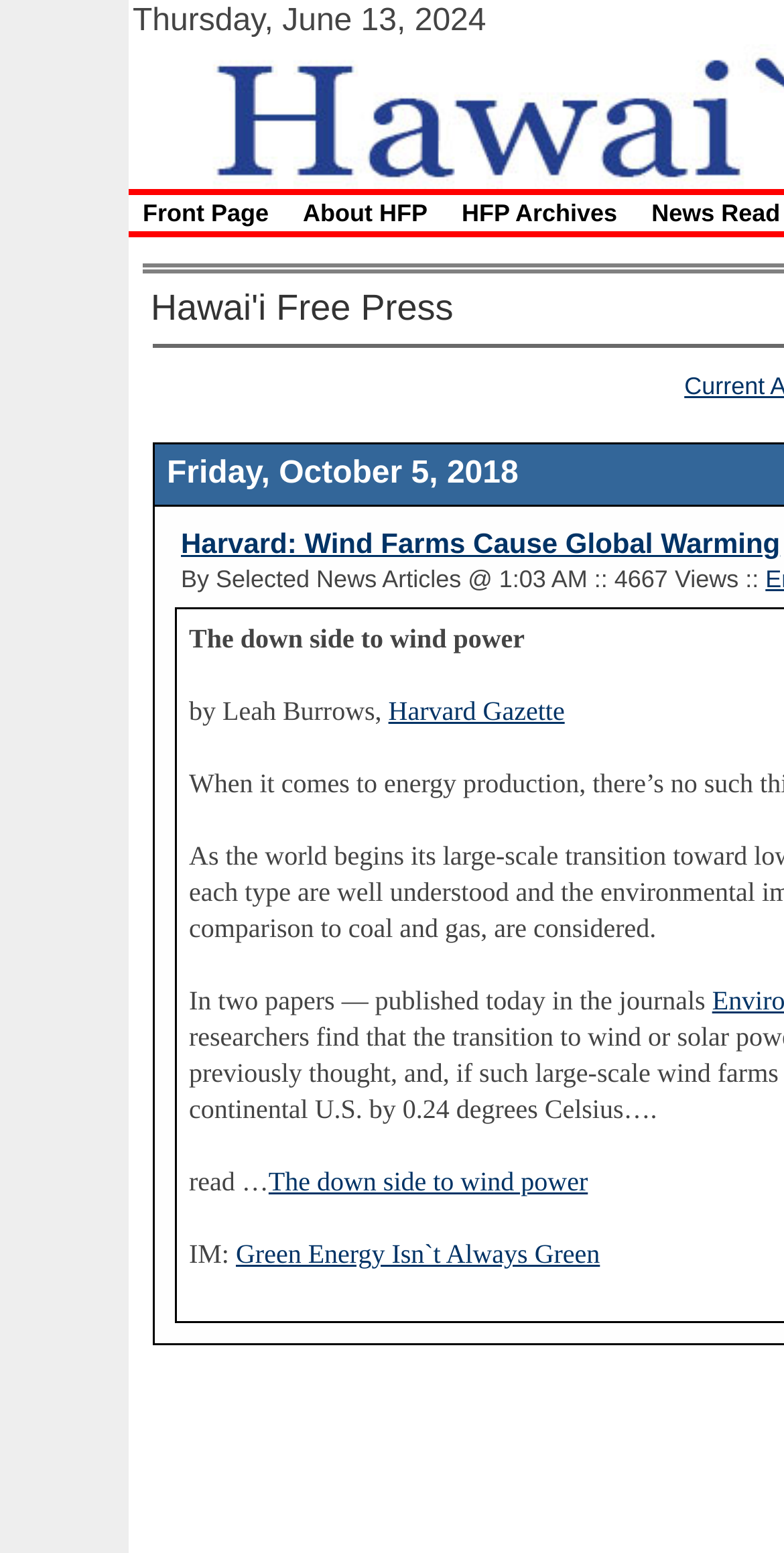Determine the bounding box coordinates for the UI element with the following description: "Harvard Gazette". The coordinates should be four float numbers between 0 and 1, represented as [left, top, right, bottom].

[0.495, 0.448, 0.72, 0.467]